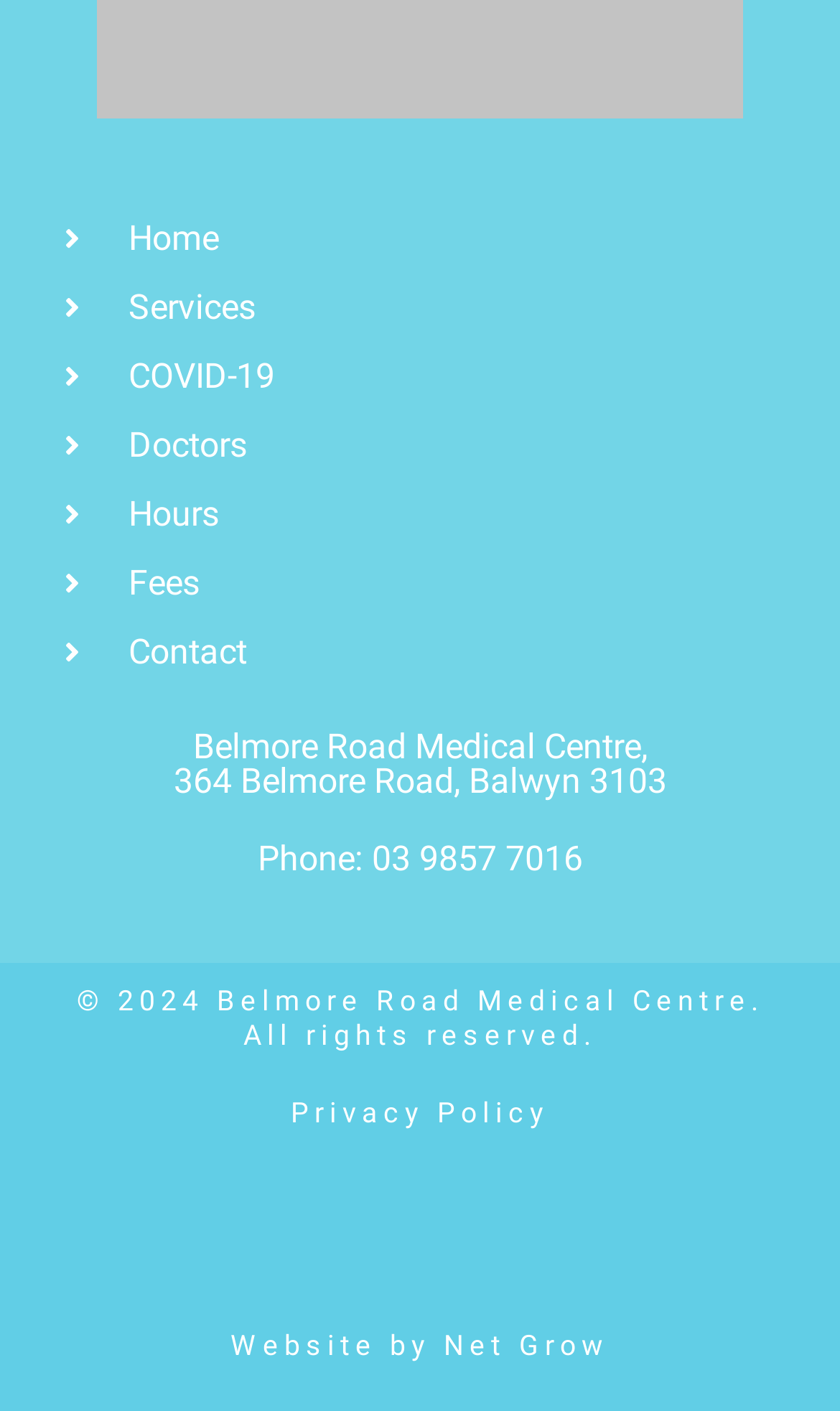Show the bounding box coordinates for the element that needs to be clicked to execute the following instruction: "Visit the website of Net Grow". Provide the coordinates in the form of four float numbers between 0 and 1, i.e., [left, top, right, bottom].

[0.274, 0.942, 0.726, 0.965]